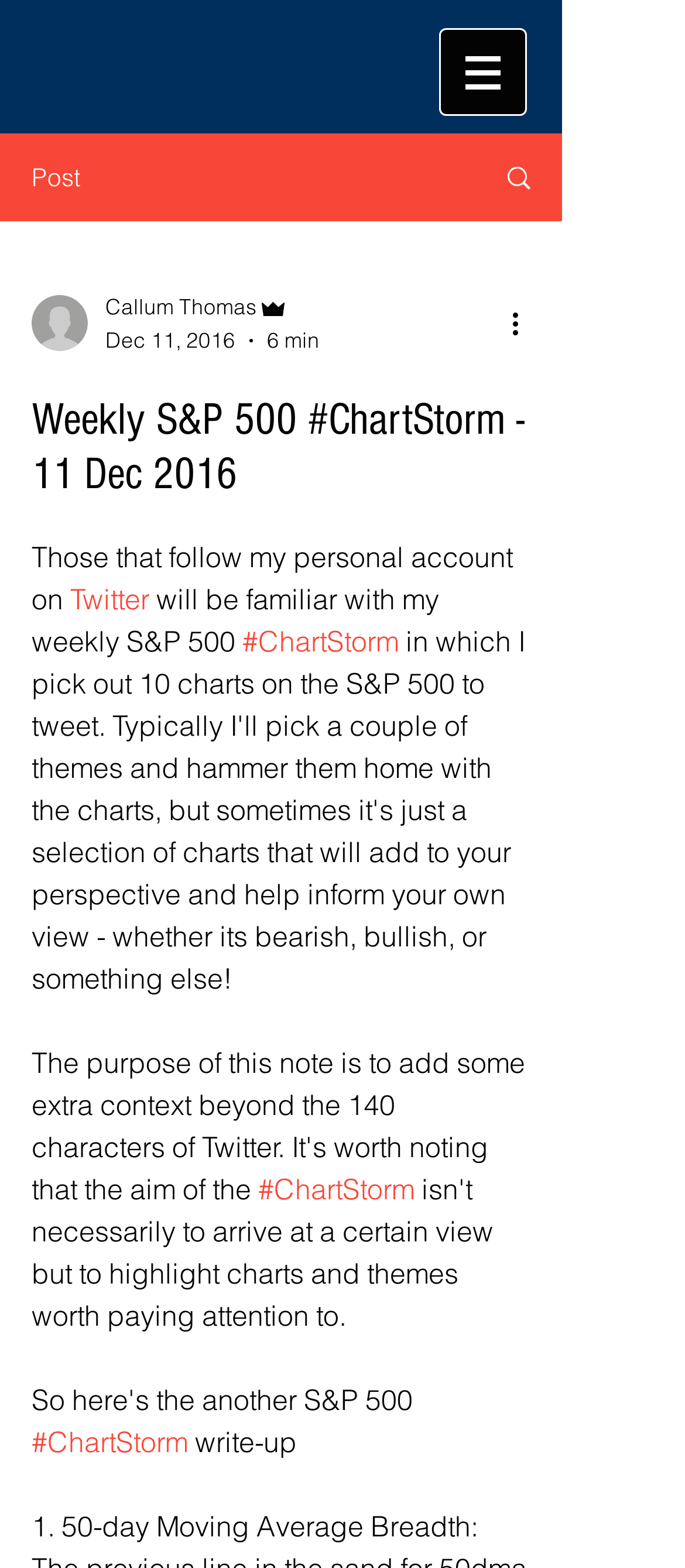What is the date of the article?
Provide a detailed and well-explained answer to the question.

The date can be found by looking at the generic element with the text 'Dec 11, 2016', which is located below the author's name.